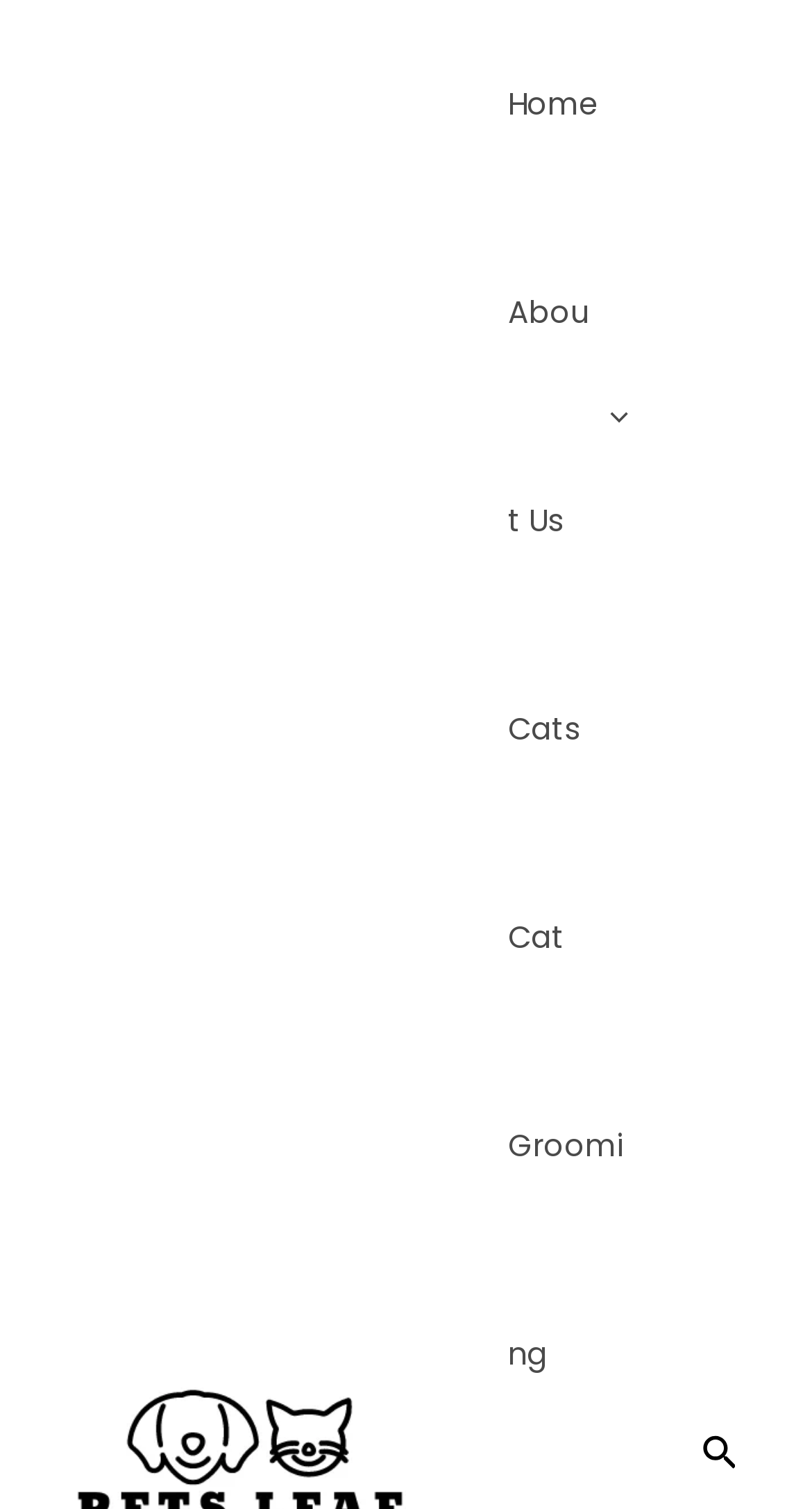Determine the bounding box coordinates for the HTML element mentioned in the following description: "Main Menu". The coordinates should be a list of four floats ranging from 0 to 1, represented as [left, top, right, bottom].

None